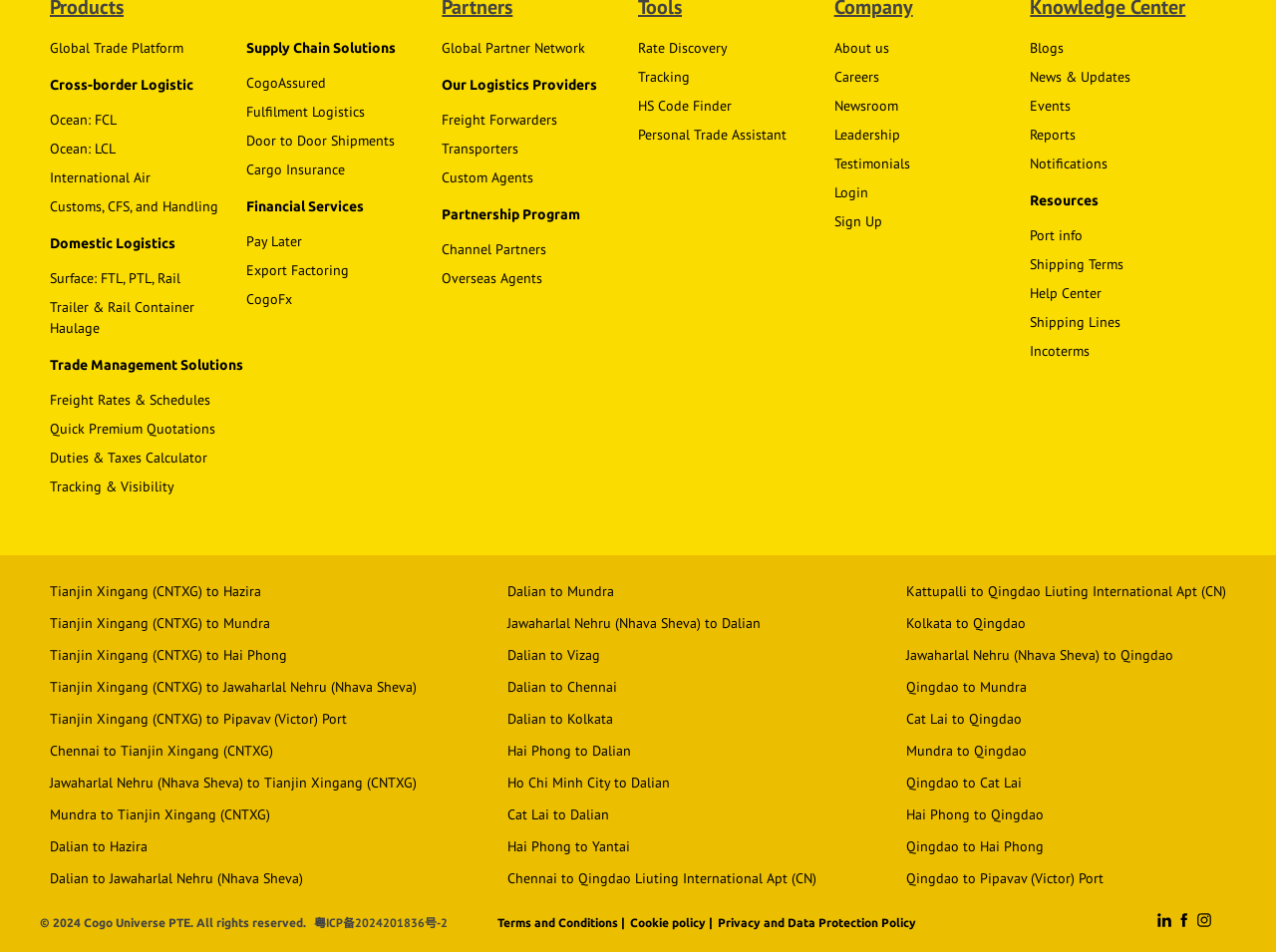Could you indicate the bounding box coordinates of the region to click in order to complete this instruction: "Learn about Trade Management Solutions".

[0.039, 0.372, 0.193, 0.394]